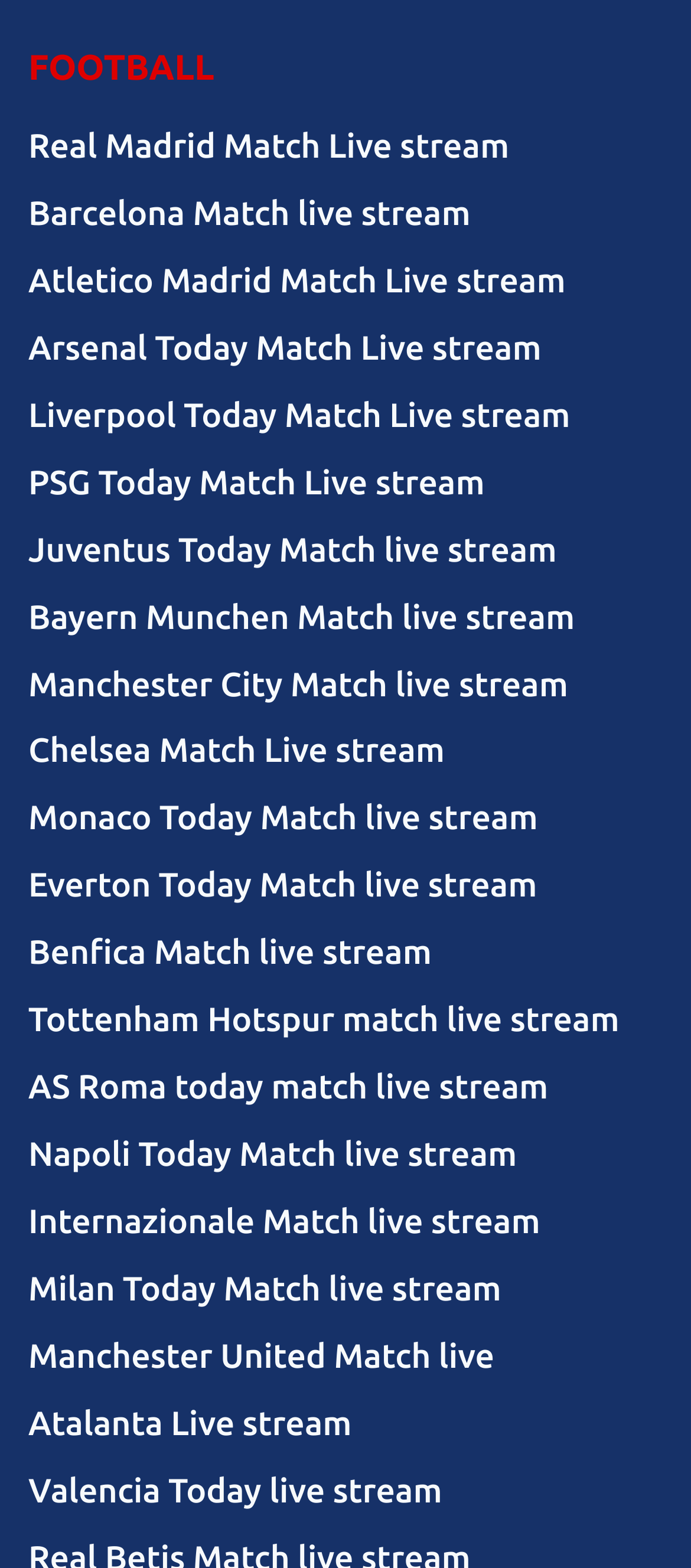Specify the bounding box coordinates of the area to click in order to follow the given instruction: "Access Liverpool Today Match Live stream."

[0.041, 0.243, 0.959, 0.286]